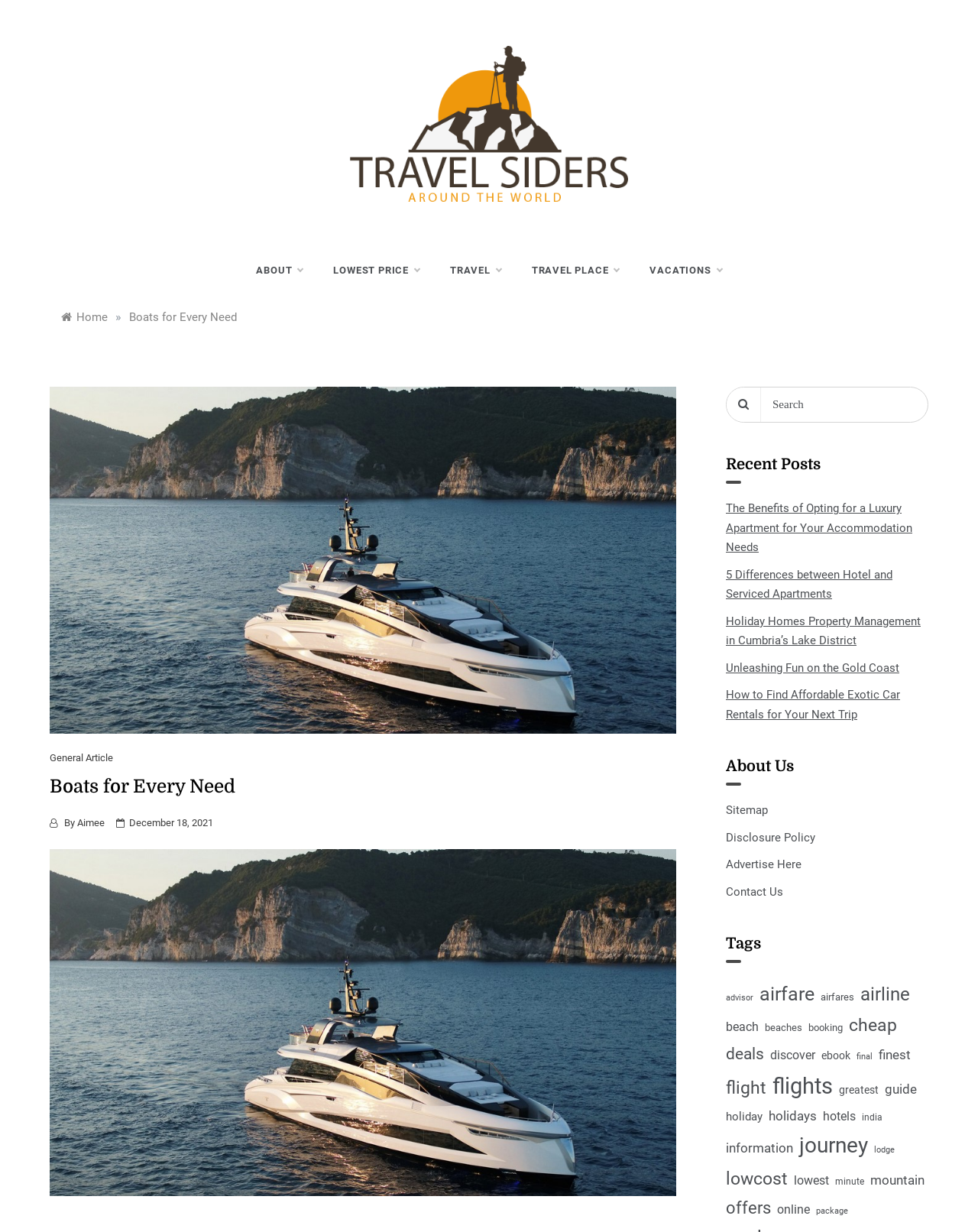Specify the bounding box coordinates for the region that must be clicked to perform the given instruction: "Click on the 'About Us' link".

[0.742, 0.613, 0.949, 0.638]